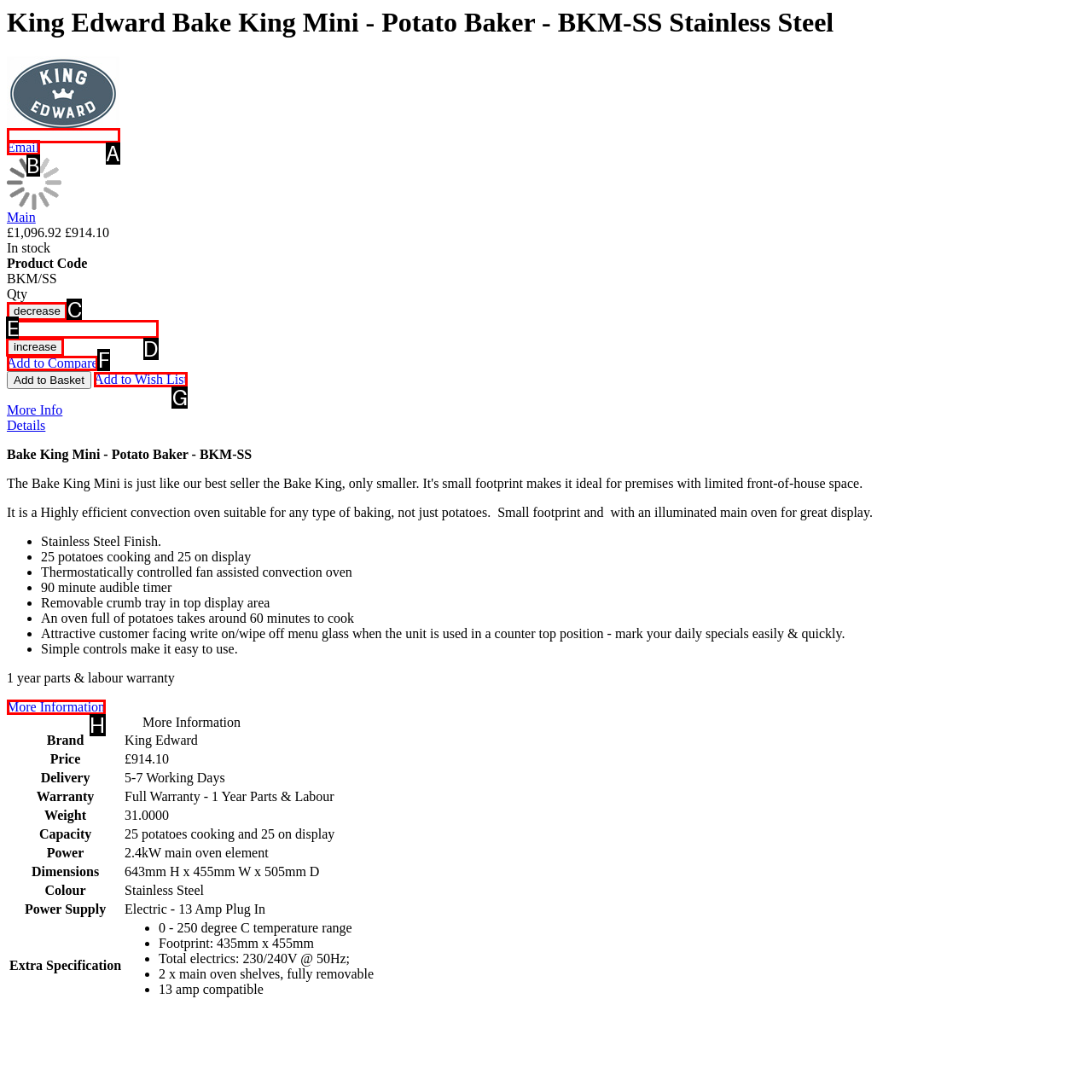Tell me which one HTML element I should click to complete the following task: Increase the quantity Answer with the option's letter from the given choices directly.

E